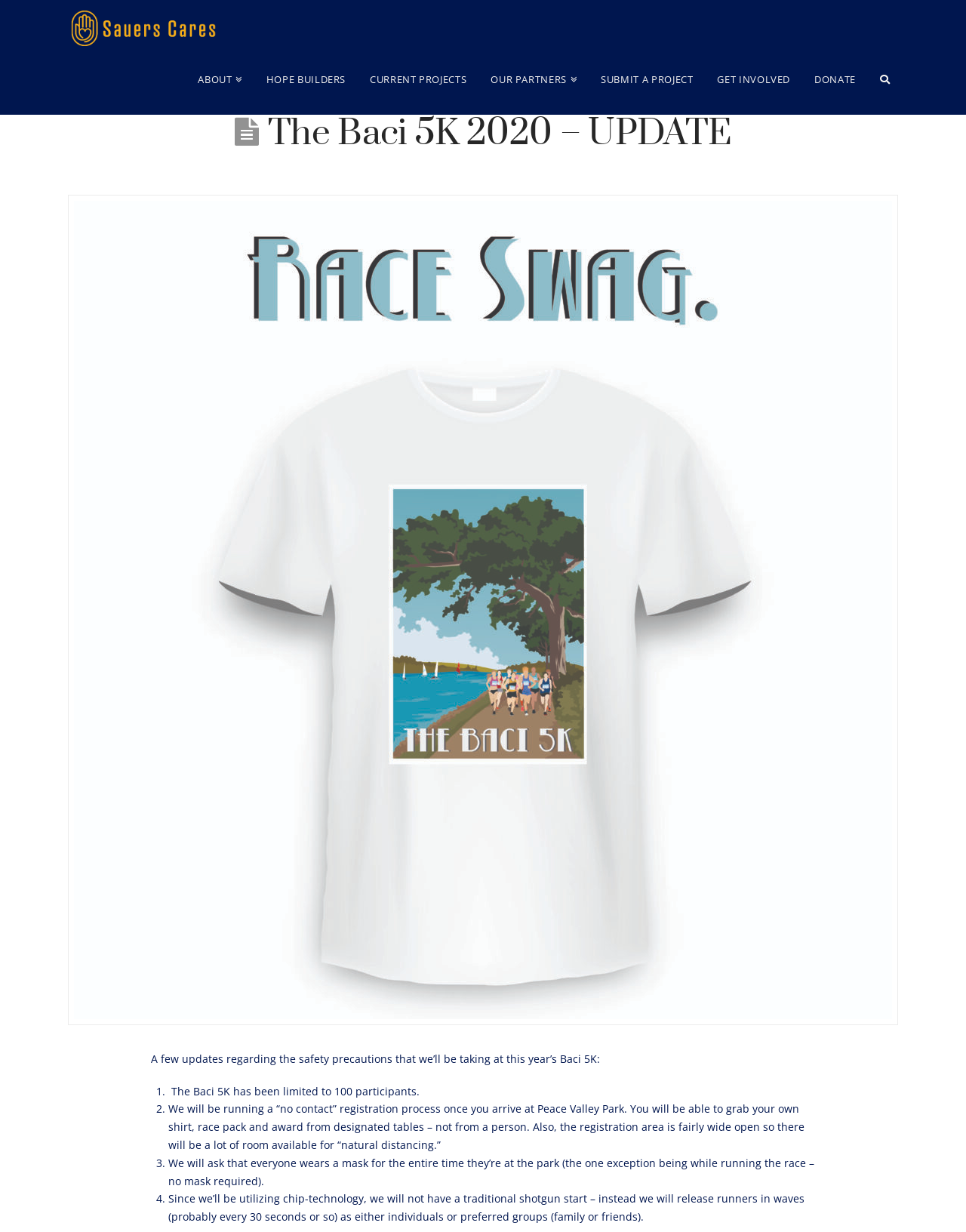Examine the image and give a thorough answer to the following question:
What is the purpose of the 'natural distancing' in the registration area?

The webpage mentions that the registration area is fairly wide open, allowing for 'natural distancing', which implies that it's a safety measure to reduce close contact between people.